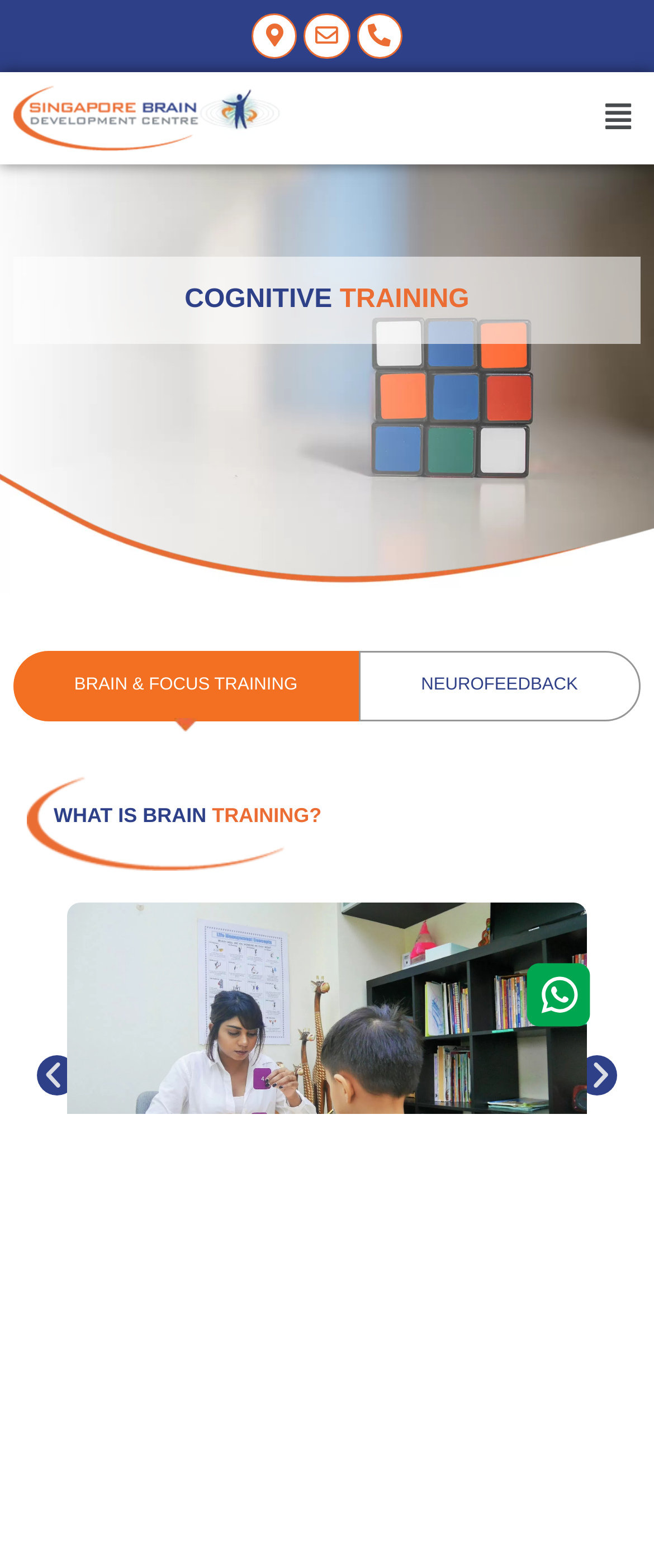Bounding box coordinates should be provided in the format (top-left x, top-left y, bottom-right x, bottom-right y) with all values between 0 and 1. Identify the bounding box for this UI element: Map-marker-alt

[0.481, 0.011, 0.569, 0.047]